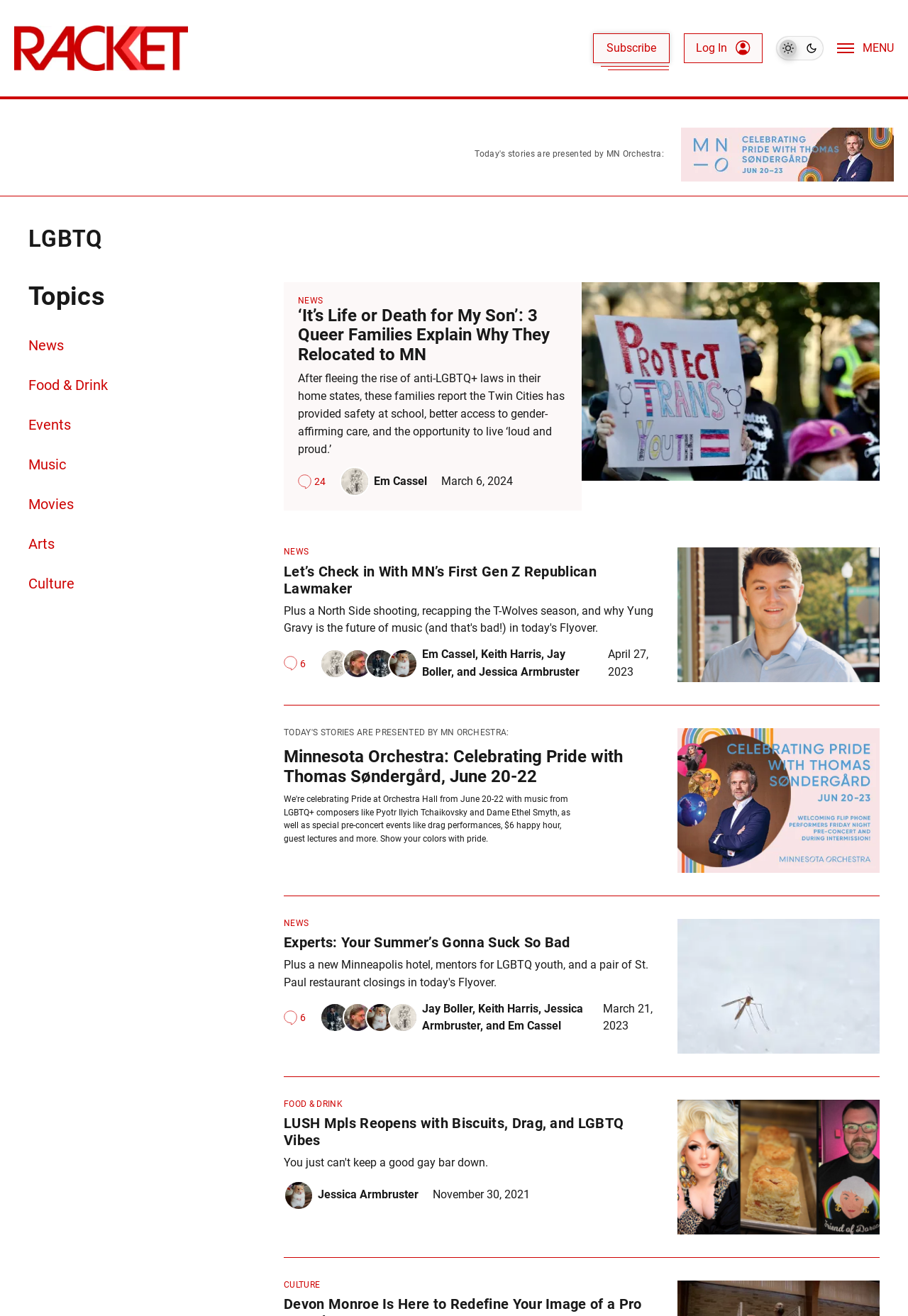Identify the bounding box coordinates of the region I need to click to complete this instruction: "Share this article on Facebook".

None